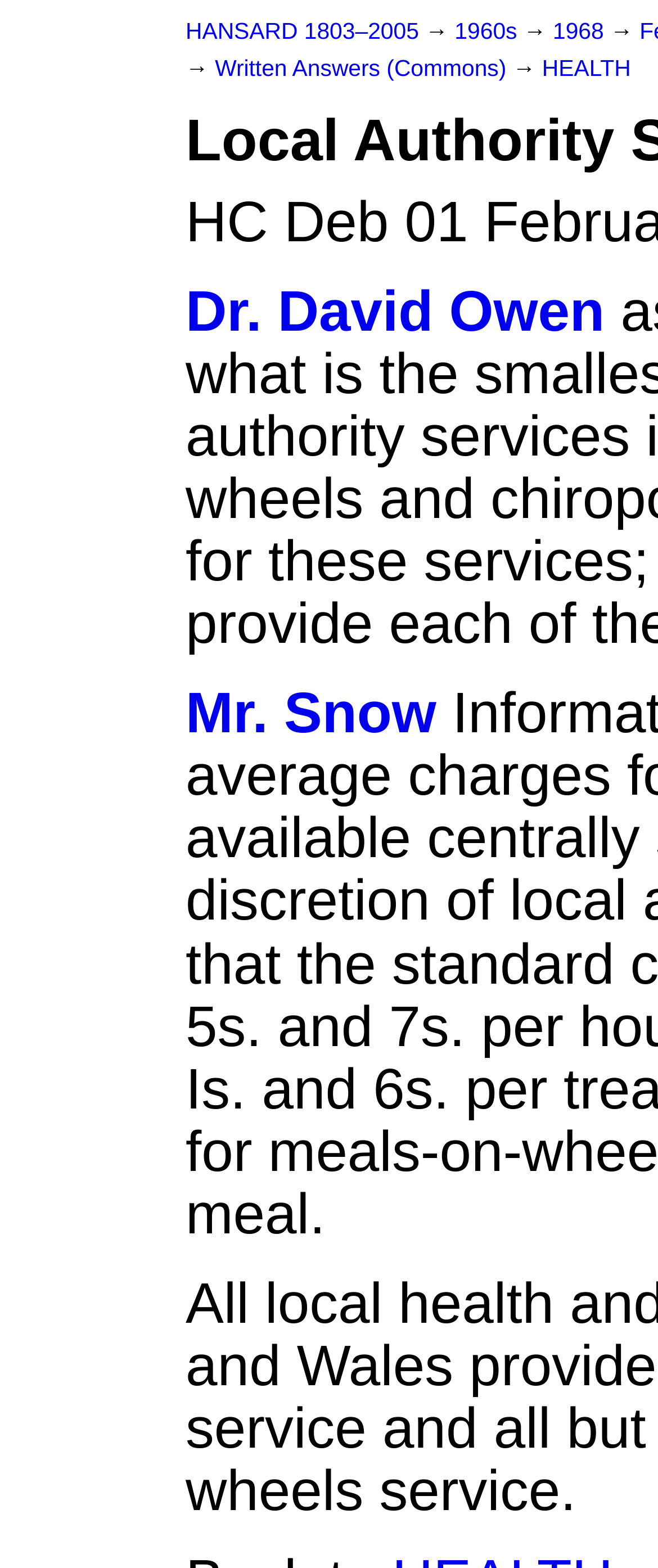Offer a meticulous description of the webpage's structure and content.

The webpage is about Local Authority Services, specifically related to Hansard, a British parliamentary record, on February 1, 1968. 

At the top, there are several links, including "HANSARD 1803–2005", an arrow symbol "→", and links to specific decades, such as "1960s", and years, like "1968". These links are positioned horizontally, with "HANSARD 1803–2005" on the left, followed by the arrow, and then the decade and year links.

Below these links, there are two more links, "Written Answers (Commons)" and "HEALTH", which are also positioned horizontally. The "HEALTH" link is on the right side.

Under the "HEALTH" link, there are two more links, "Dr. David Owen" and "Mr. Snow", which are stacked vertically. The "Dr. David Owen" link is above the "Mr. Snow" link. Both links are positioned on the left side of the webpage.